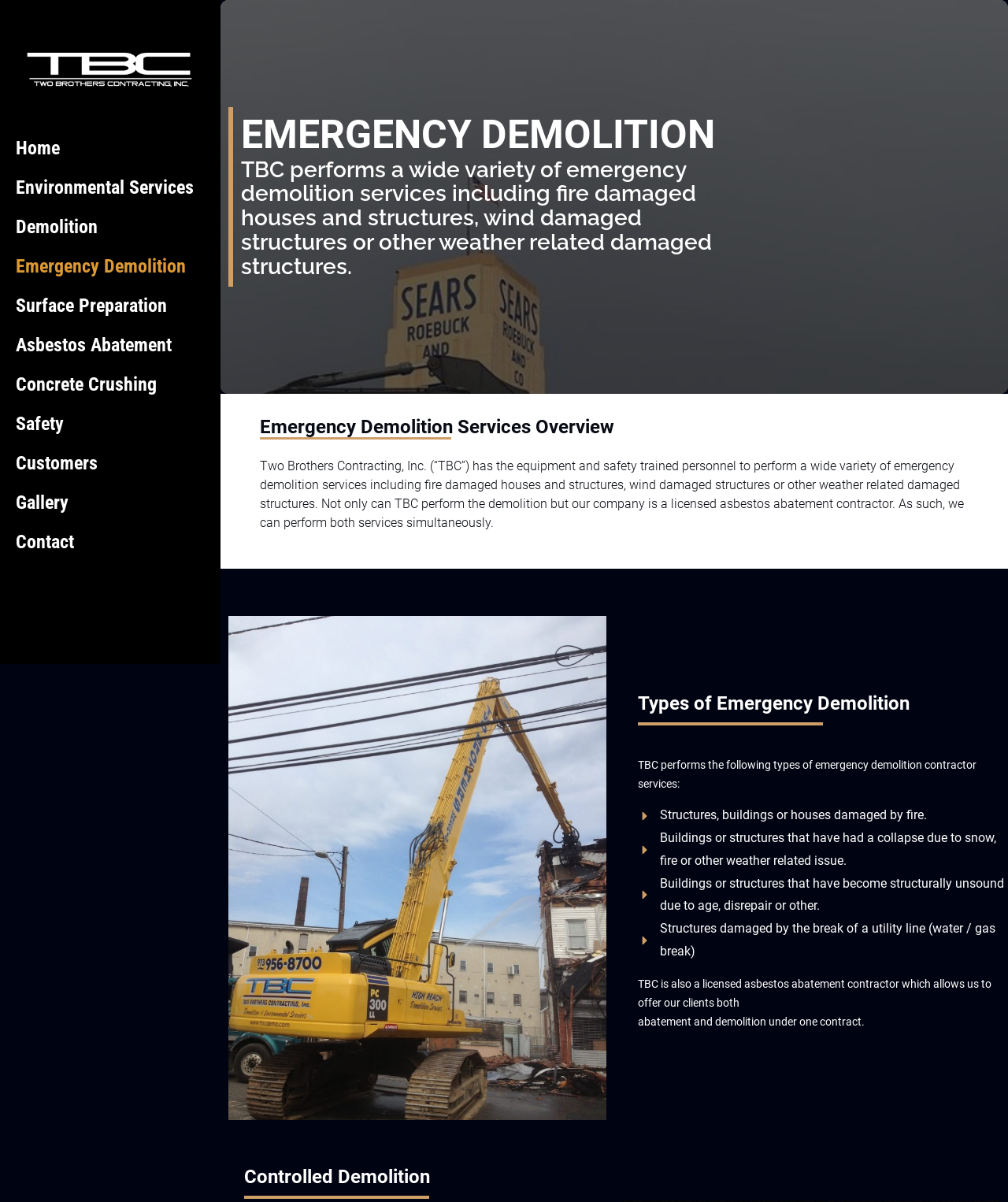Please determine the bounding box coordinates of the clickable area required to carry out the following instruction: "Click on the Contact link". The coordinates must be four float numbers between 0 and 1, represented as [left, top, right, bottom].

[0.016, 0.434, 0.203, 0.467]